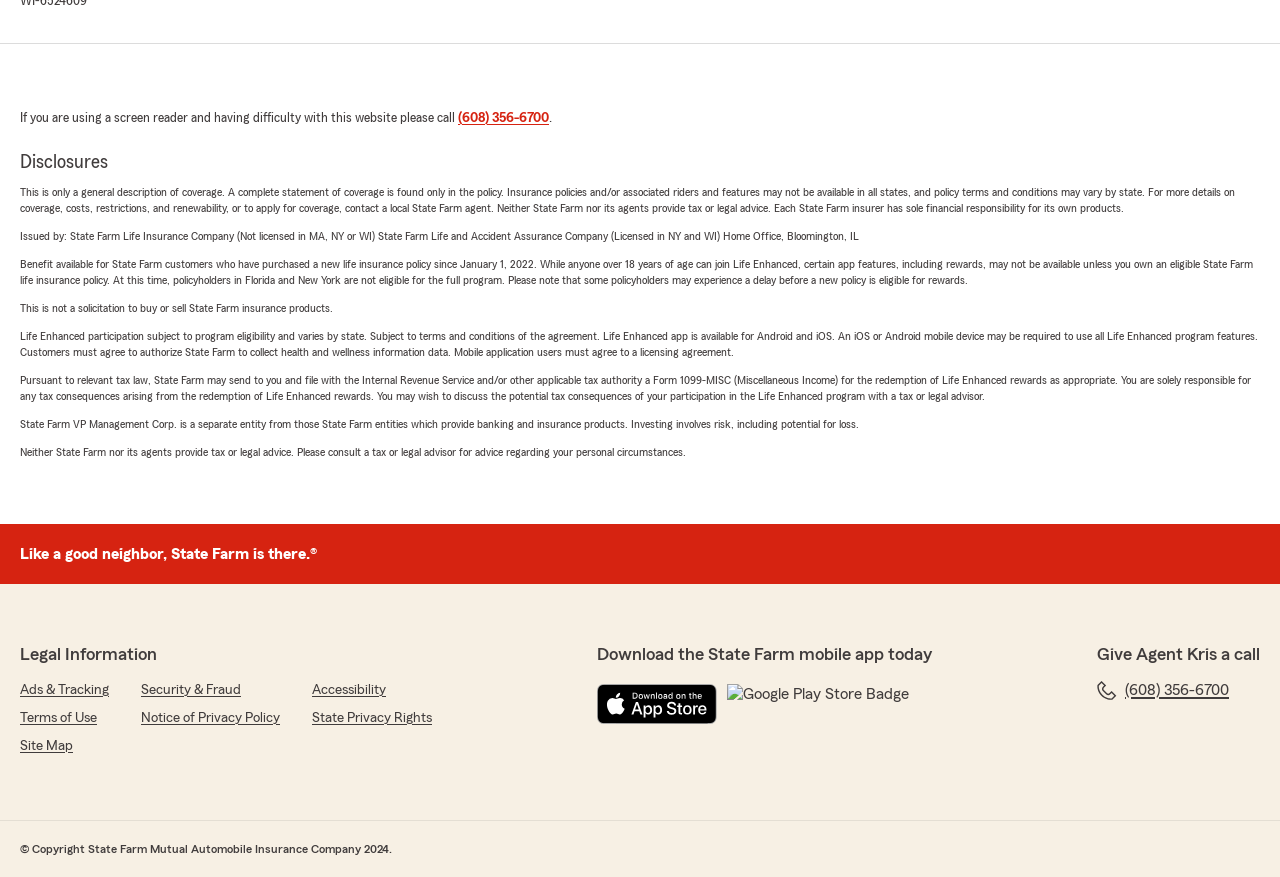Find the bounding box coordinates for the area you need to click to carry out the instruction: "Download on the App Store". The coordinates should be four float numbers between 0 and 1, indicated as [left, top, right, bottom].

[0.466, 0.78, 0.56, 0.826]